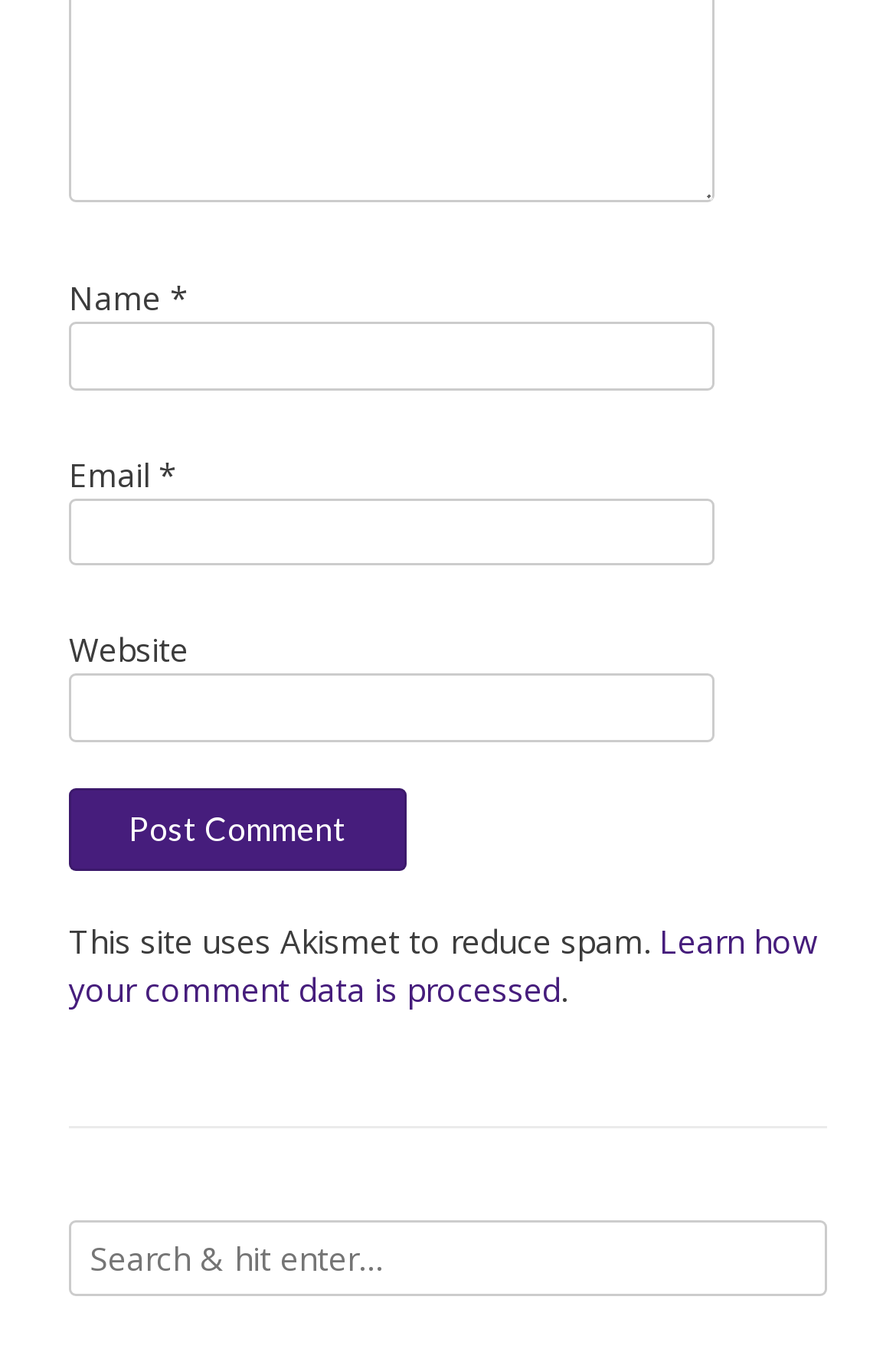Given the element description "parent_node: Name * name="author"" in the screenshot, predict the bounding box coordinates of that UI element.

[0.077, 0.238, 0.796, 0.288]